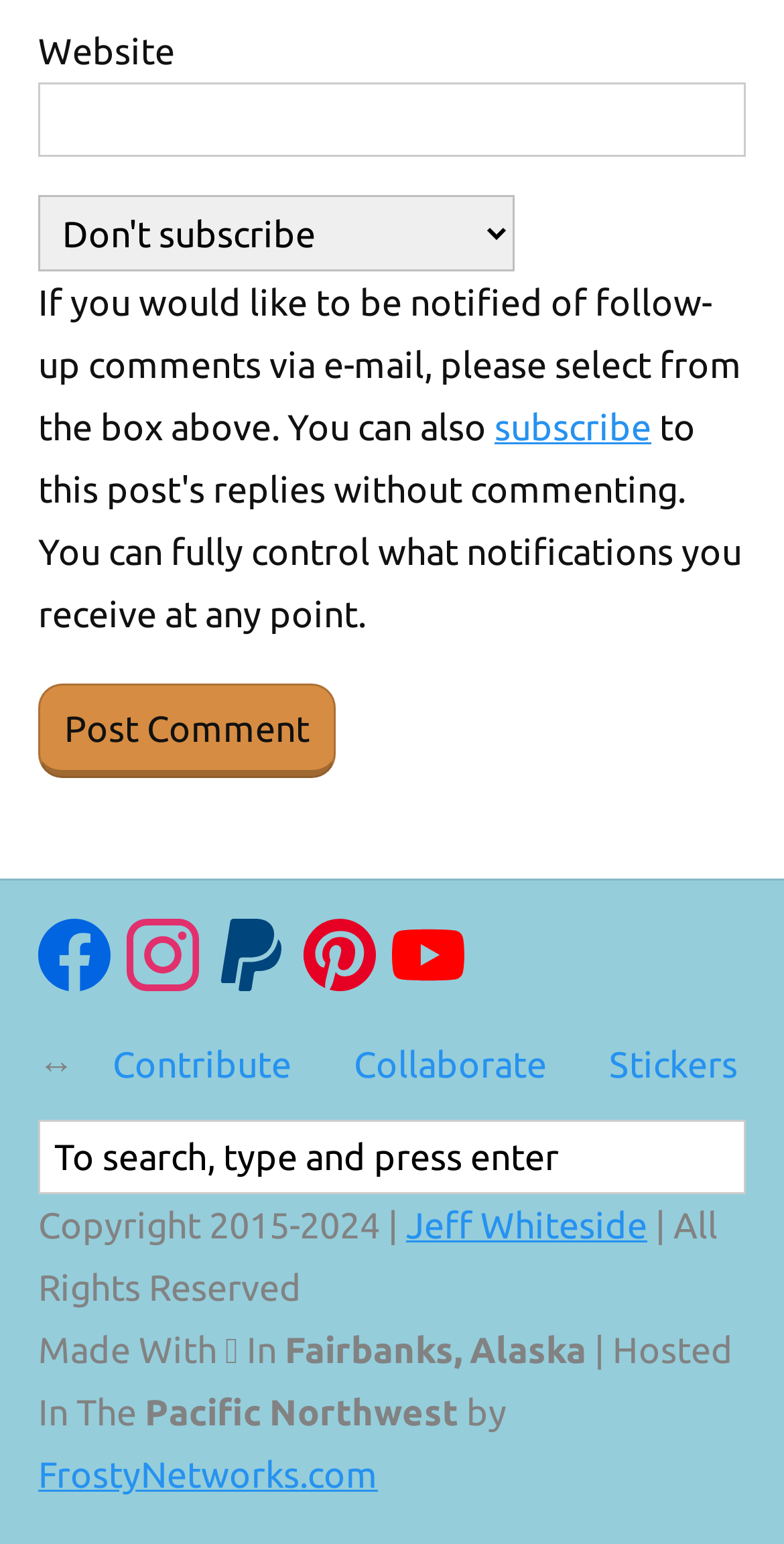Determine the bounding box coordinates of the element that should be clicked to execute the following command: "Enter website".

[0.049, 0.054, 0.951, 0.102]